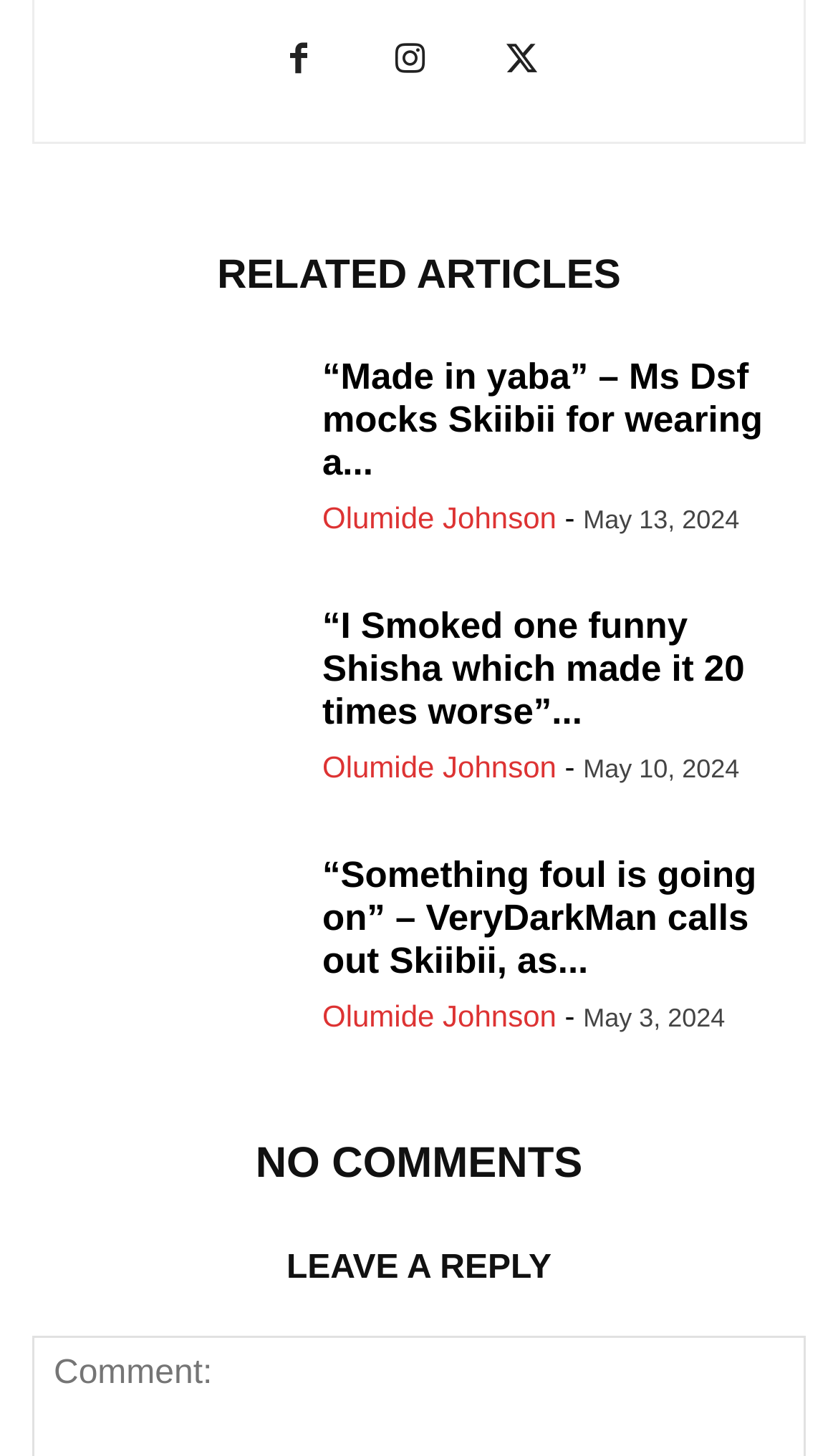Refer to the element description Olumide Johnson and identify the corresponding bounding box in the screenshot. Format the coordinates as (top-left x, top-left y, bottom-right x, bottom-right y) with values in the range of 0 to 1.

[0.385, 0.515, 0.664, 0.539]